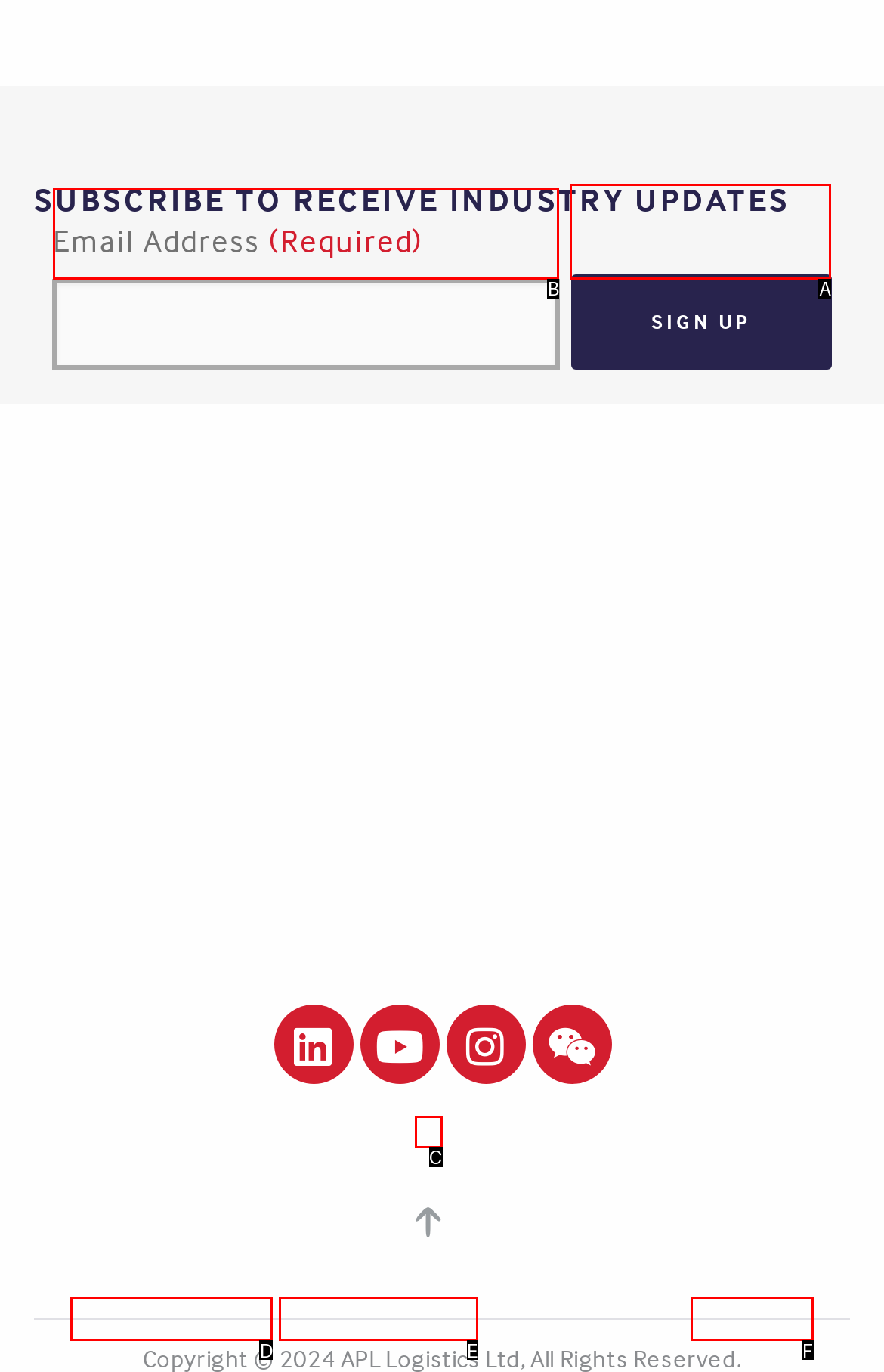Choose the UI element that best aligns with the description: name="input_1"
Respond with the letter of the chosen option directly.

B